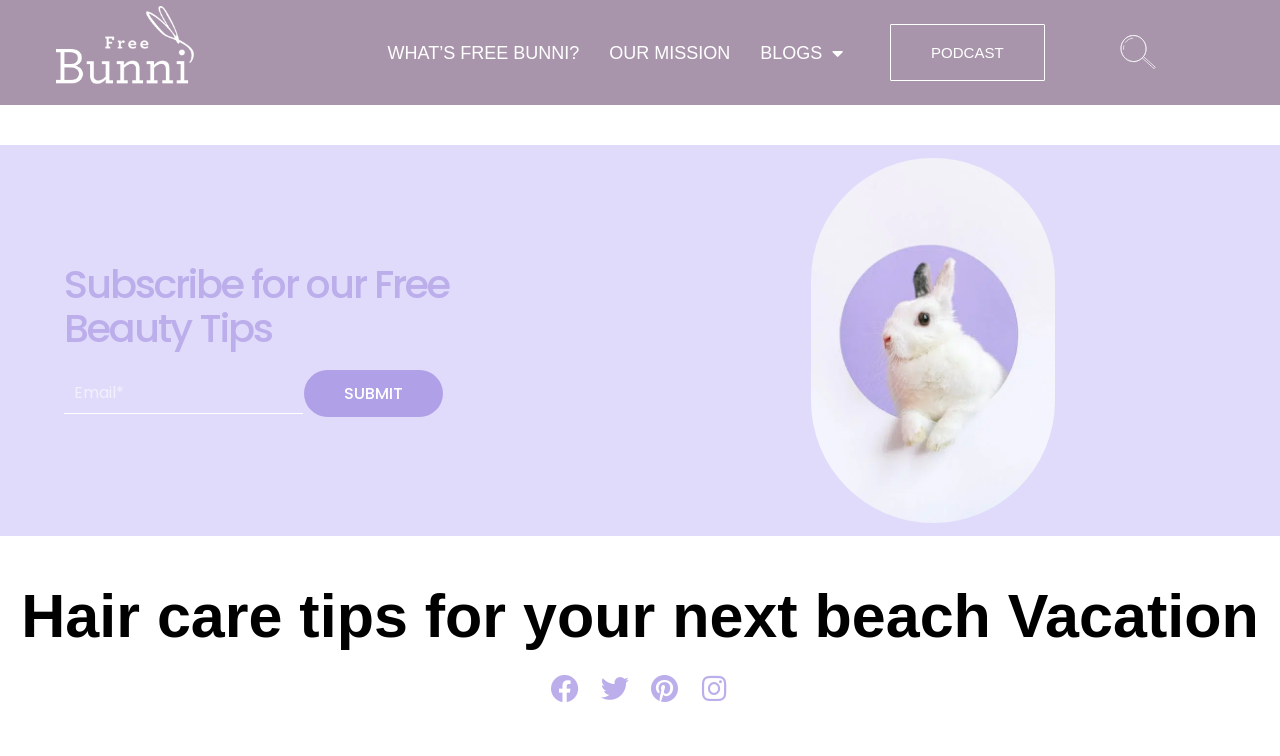Please identify the bounding box coordinates of the clickable area that will allow you to execute the instruction: "Follow on Facebook".

[0.424, 0.882, 0.459, 0.941]